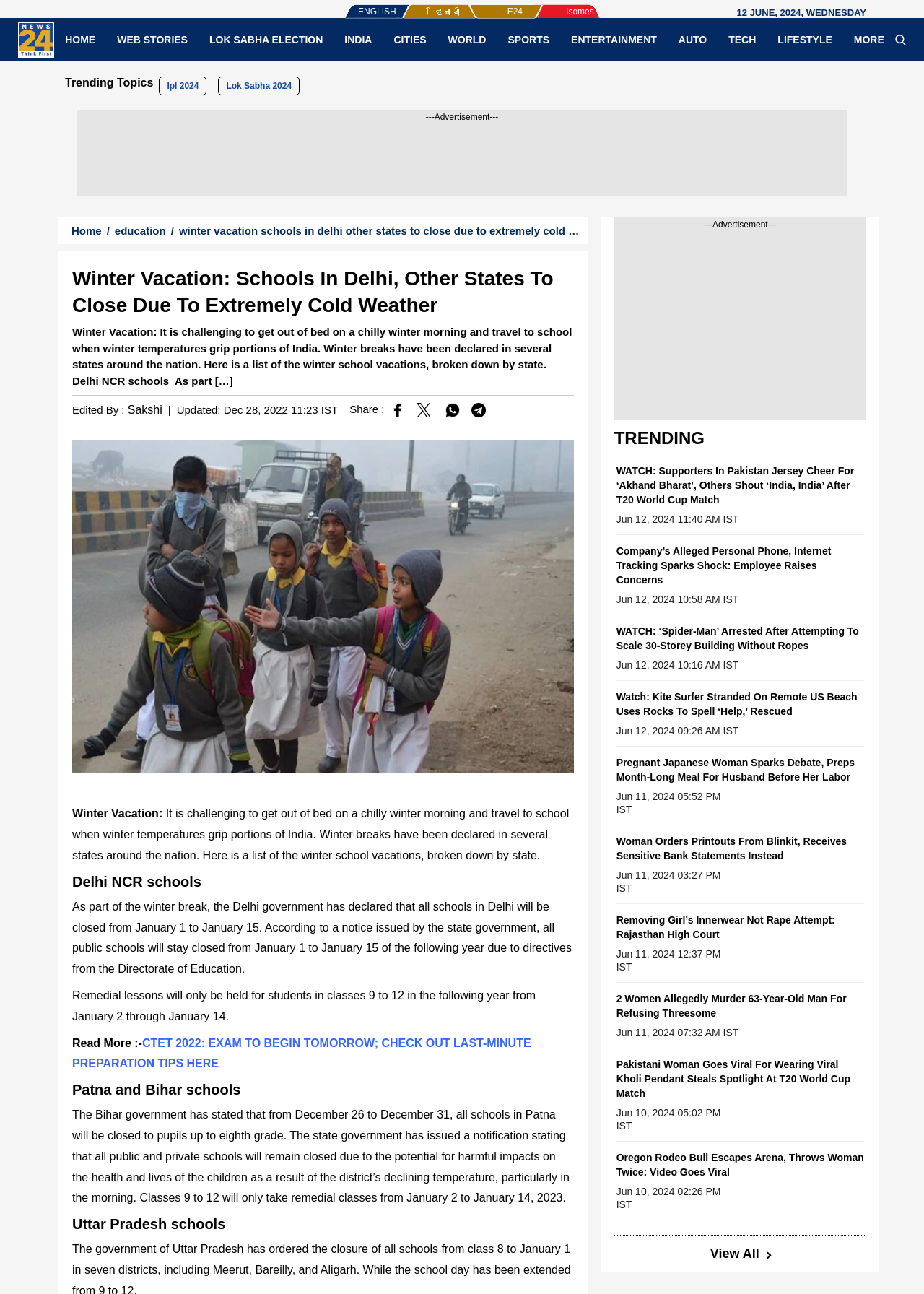Find the bounding box of the web element that fits this description: "Lok Sabha 2024".

[0.236, 0.059, 0.324, 0.074]